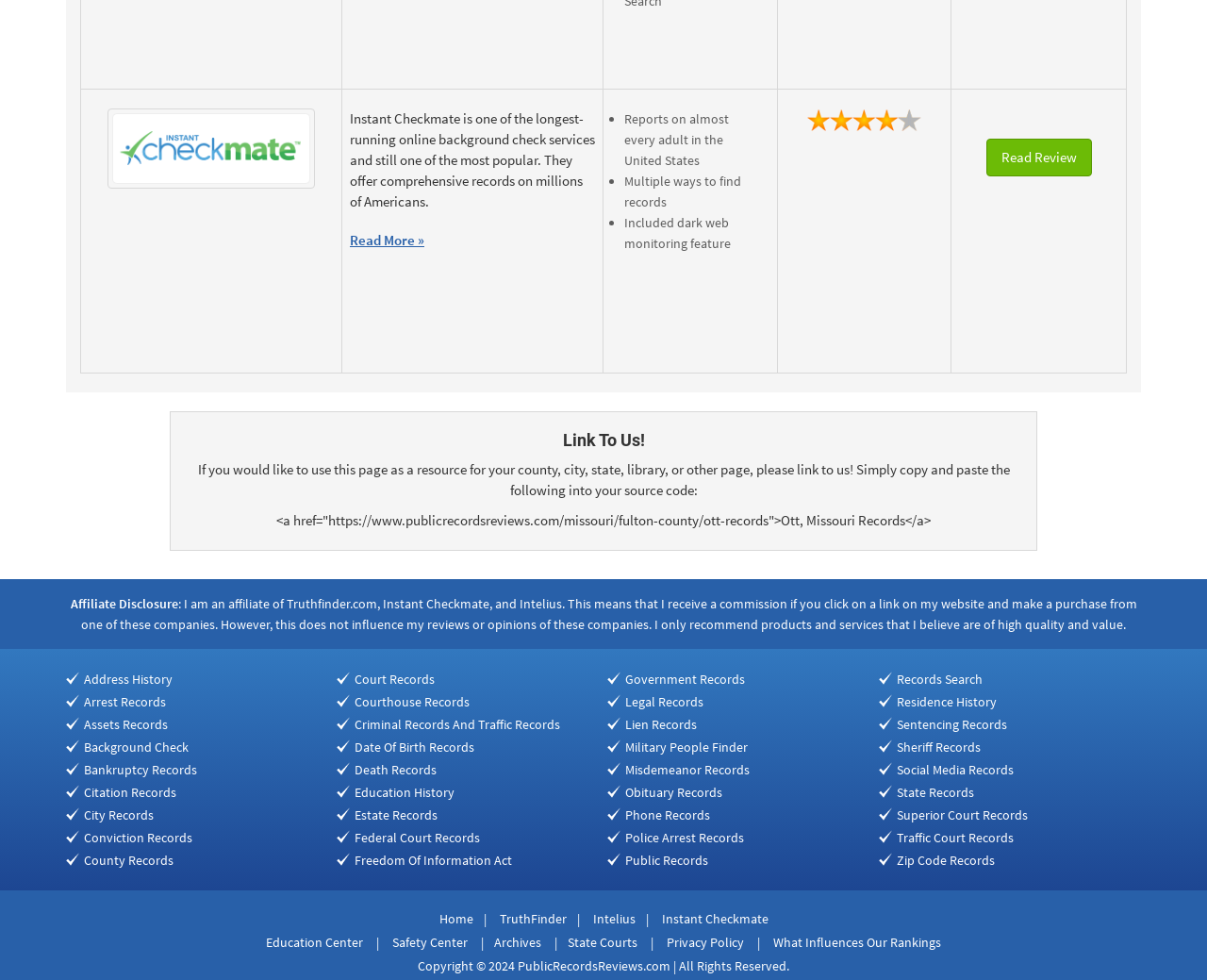Specify the bounding box coordinates (top-left x, top-left y, bottom-right x, bottom-right y) of the UI element in the screenshot that matches this description: What Influences Our Rankings

[0.641, 0.953, 0.78, 0.97]